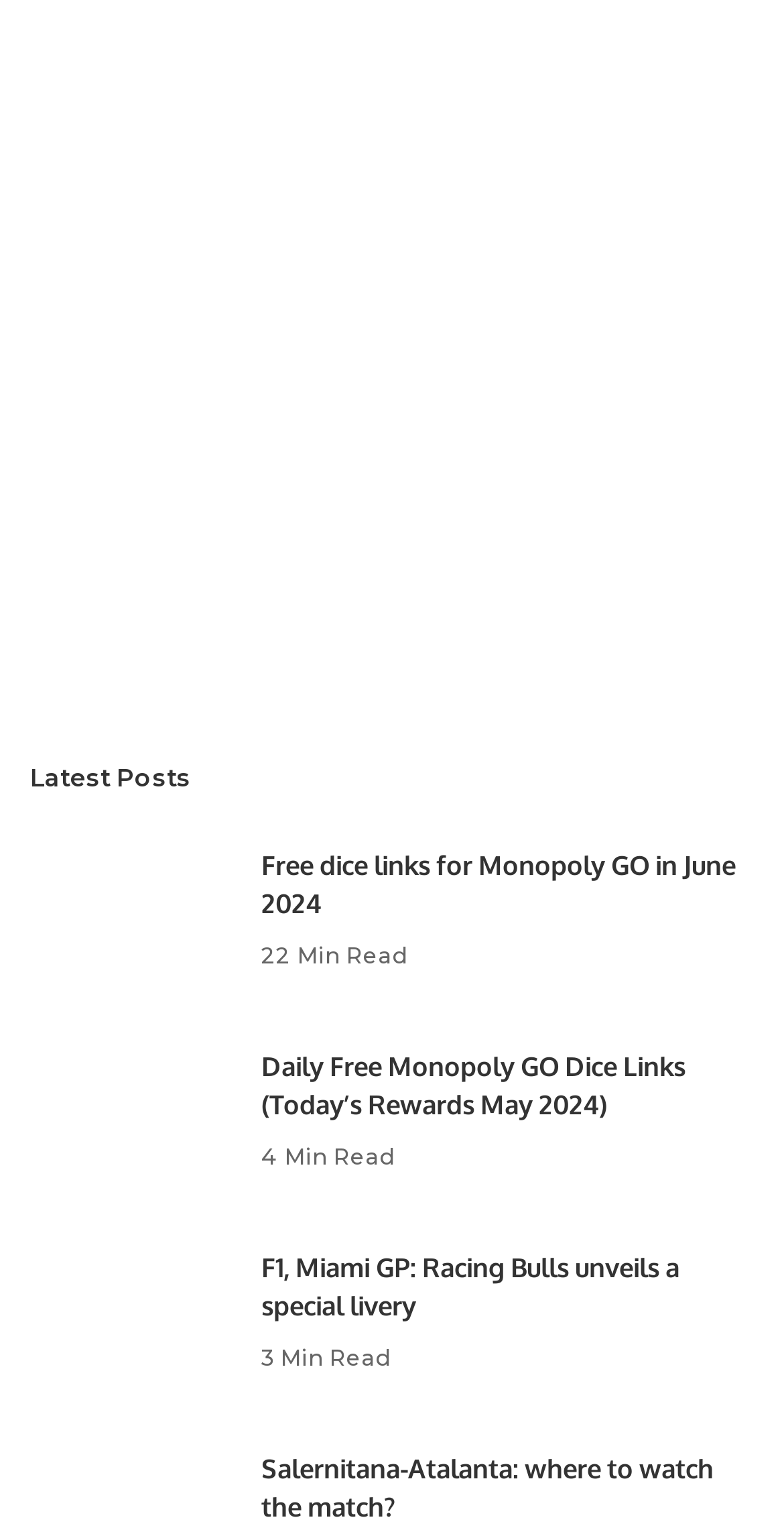Determine the bounding box coordinates of the region I should click to achieve the following instruction: "Check 'Daily Free Monopoly GO Dice Links (Today’s Rewards May 2024)'". Ensure the bounding box coordinates are four float numbers between 0 and 1, i.e., [left, top, right, bottom].

[0.333, 0.683, 0.962, 0.734]